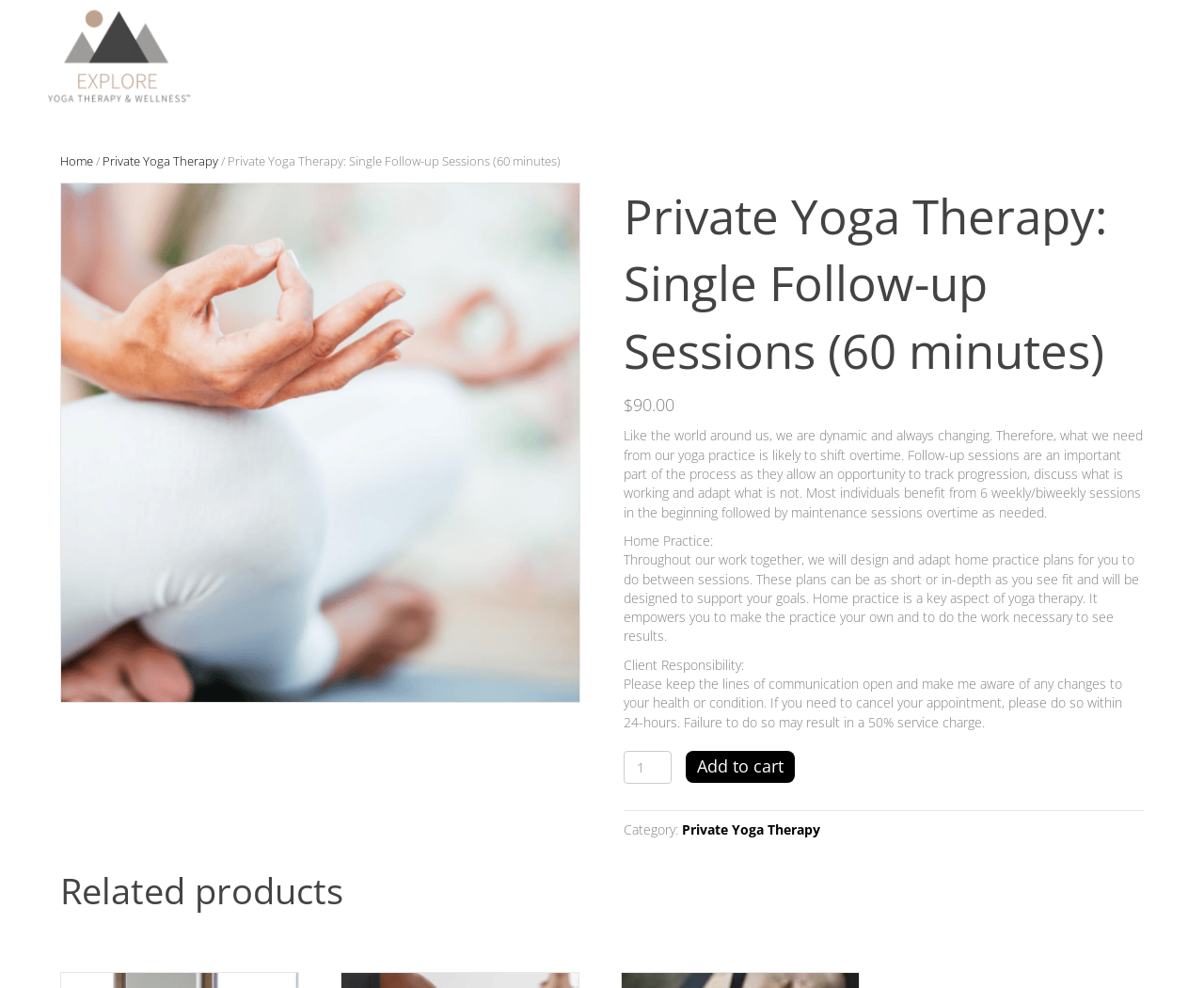Please analyze the image and give a detailed answer to the question:
What is the purpose of follow-up sessions in yoga therapy?

I found the purpose of follow-up sessions in yoga therapy by reading the static text element that describes the importance of follow-up sessions, which states that they allow an opportunity to track progression, discuss what is working and adapt what is not.